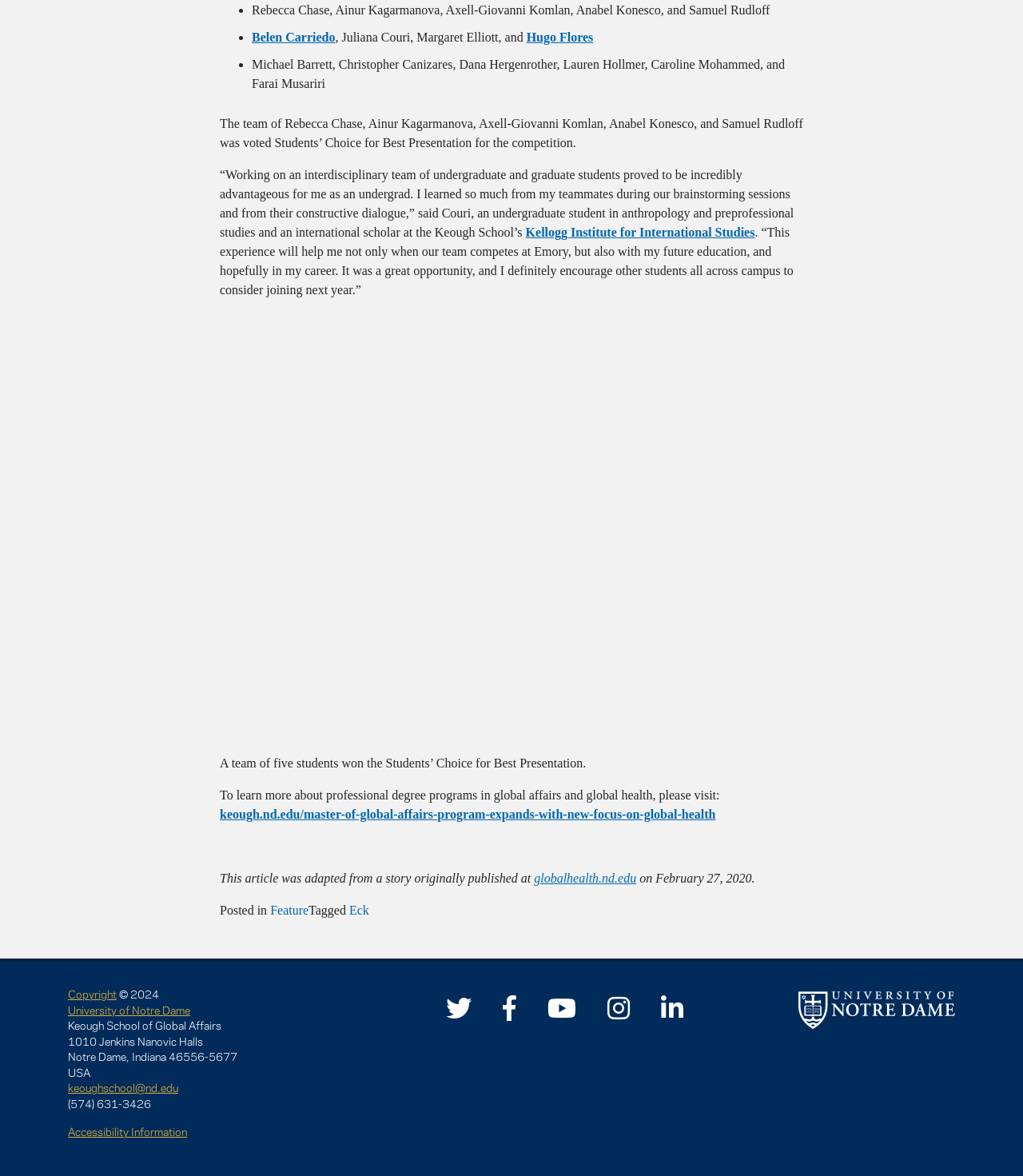Look at the image and write a detailed answer to the question: 
What is the name of the student who said the quote about working on an interdisciplinary team?

The quote is '“Working on an interdisciplinary team of undergraduate and graduate students proved to be incredibly advantageous for me as an undergrad. I learned so much from my teammates during our brainstorming sessions and from their constructive dialogue,”' and it is attributed to Couri, an undergraduate student in anthropology and preprofessional studies and an international scholar at the Keough School’s.